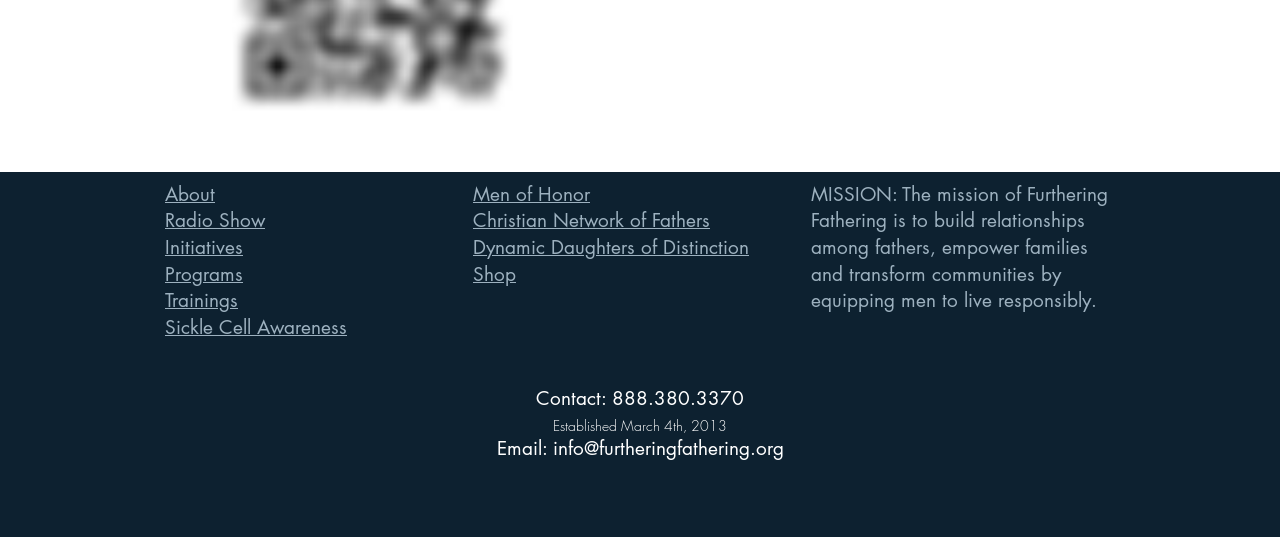Using the webpage screenshot, find the UI element described by Dynamic Daughters of Distinction. Provide the bounding box coordinates in the format (top-left x, top-left y, bottom-right x, bottom-right y), ensuring all values are floating point numbers between 0 and 1.

[0.37, 0.438, 0.585, 0.484]